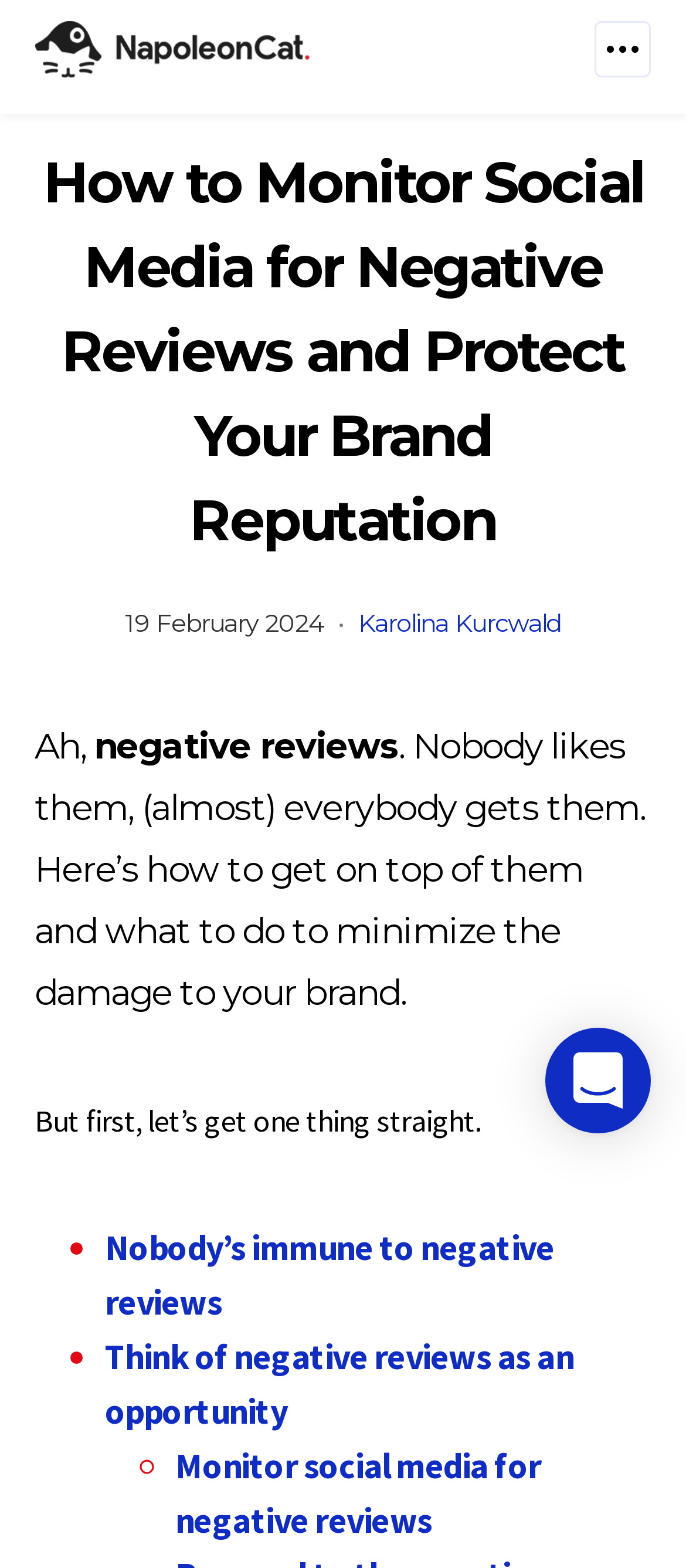Explain the webpage in detail.

The webpage is about monitoring social media for negative reviews and protecting one's brand reputation online. At the top left corner, there is a Napoleoncat logo, which is a clickable link. Next to it, on the top right corner, is a "Show/Hide Navigation" button. 

Below the logo, there is a header section that spans almost the entire width of the page. It contains a heading that reads "How to Monitor Social Media for Negative Reviews and Protect Your Brand Reputation" in a prominent font size. Below the heading, there is a timestamp indicating the publication date, "19 February 2024", and a link to the author, "Karolina Kurcwald".

The main content of the page starts with a brief introduction, which is divided into three paragraphs. The first paragraph begins with "Ah, negative reviews" and discusses how nobody likes them but almost everybody gets them. The second paragraph starts with "But first, let’s get one thing straight" and seems to be setting the stage for the rest of the article.

The third paragraph is a bulleted list with three points. The first point is "Nobody’s immune to negative reviews", the second point is "Think of negative reviews as an opportunity", and the third point is "Monitor social media for negative reviews". Each point is a clickable link.

On the right side of the page, there is an image that takes up about a quarter of the page's width. Its purpose is unclear, but it may be related to the article's content.